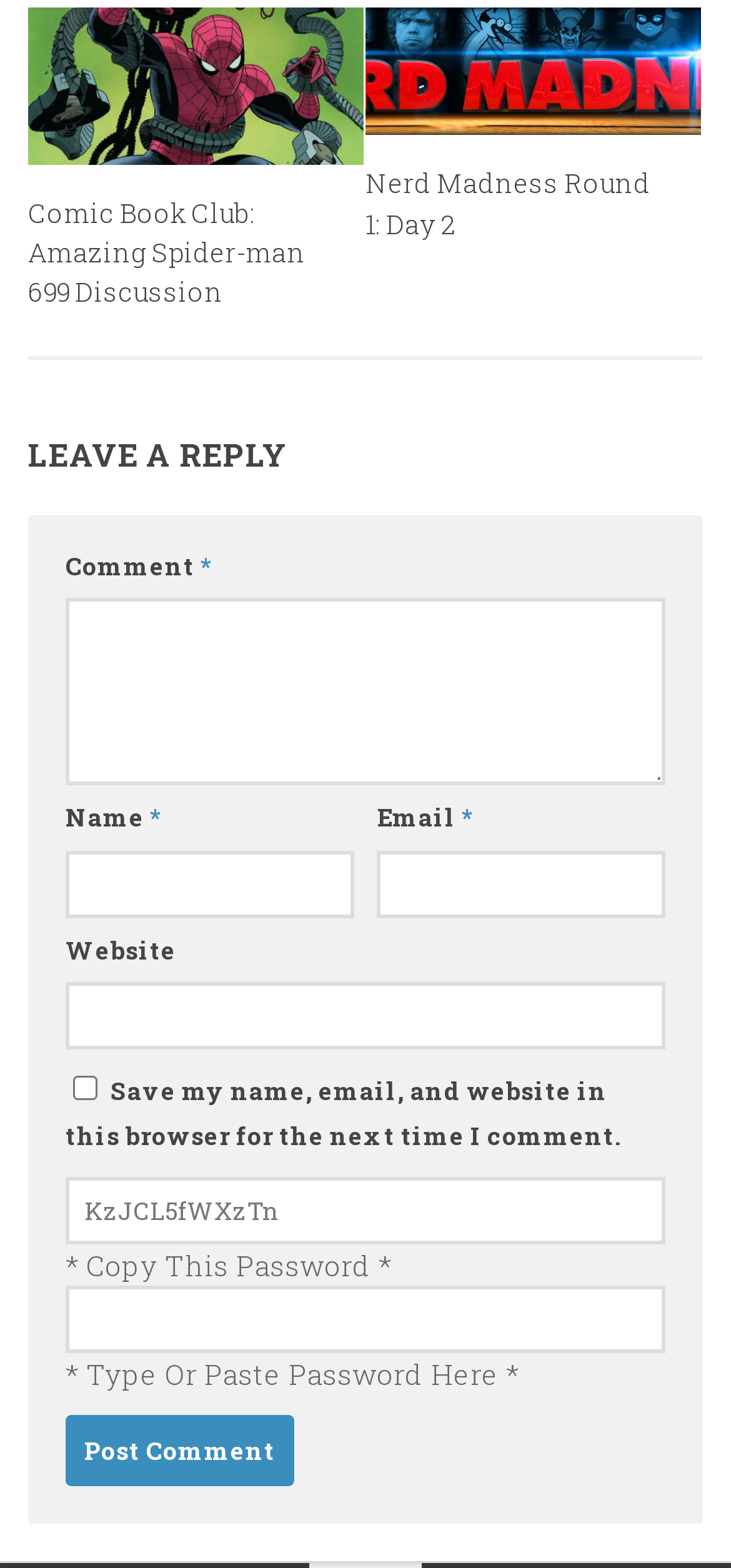Find the bounding box coordinates for the area that should be clicked to accomplish the instruction: "Enter your comment".

[0.09, 0.382, 0.91, 0.501]